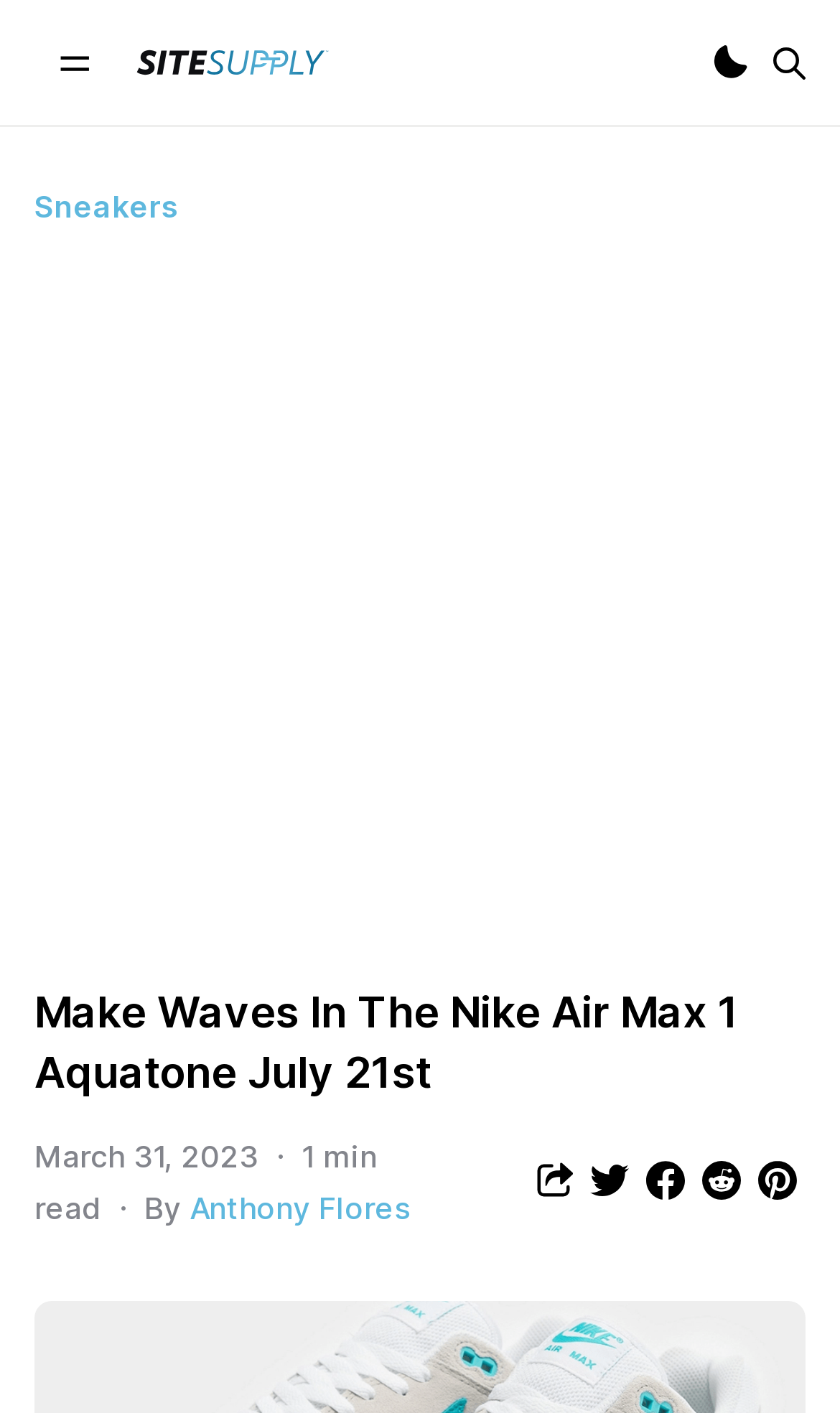Please identify the bounding box coordinates of the element that needs to be clicked to execute the following command: "Search for something". Provide the bounding box using four float numbers between 0 and 1, formatted as [left, top, right, bottom].

[0.921, 0.033, 0.959, 0.056]